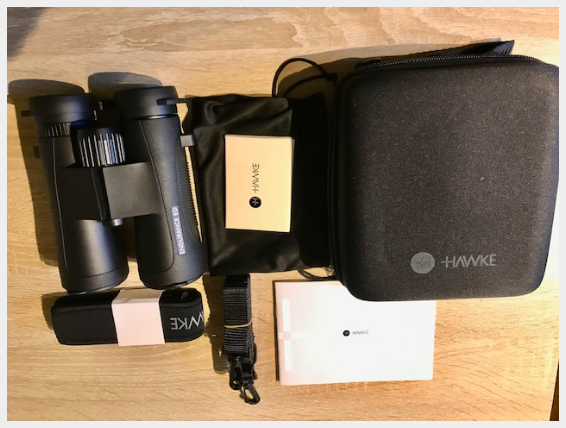Detail all significant aspects of the image you see.

The image showcases a neatly arranged kit of the Hawke Endurance ED 8 x 42 binoculars, presented on a wooden surface. Prominently featured are the sleek, black binoculars, which are designed for enhanced vision and outdoor use. Accompanying the binoculars is a stylish black carrying case, emblazoned with the Hawke logo, ensuring protection and portability. 

Next to the binoculars is a soft pouch, and various accessory items are included, such as a strap for easy handling and a small white booklet. A golden card and a fabric label marked with the Hawke branding are also visible, contributing to the complete package. This arrangement exemplifies the functionality and convenience this binocular model offers, making it an excellent choice for nature enthusiasts and outdoor adventurers.